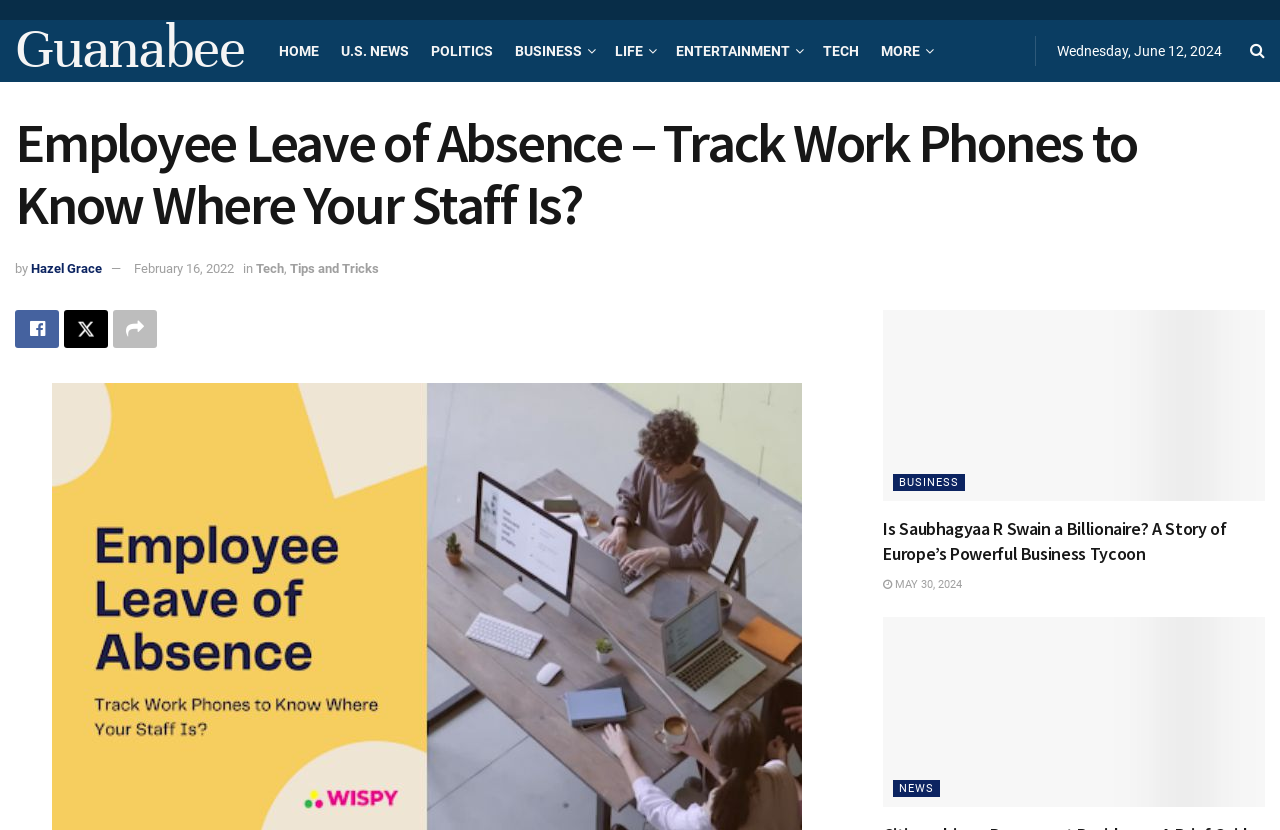Identify the bounding box coordinates of the region I need to click to complete this instruction: "Read article about Saubhagyaa R Swain".

[0.69, 0.373, 0.988, 0.603]